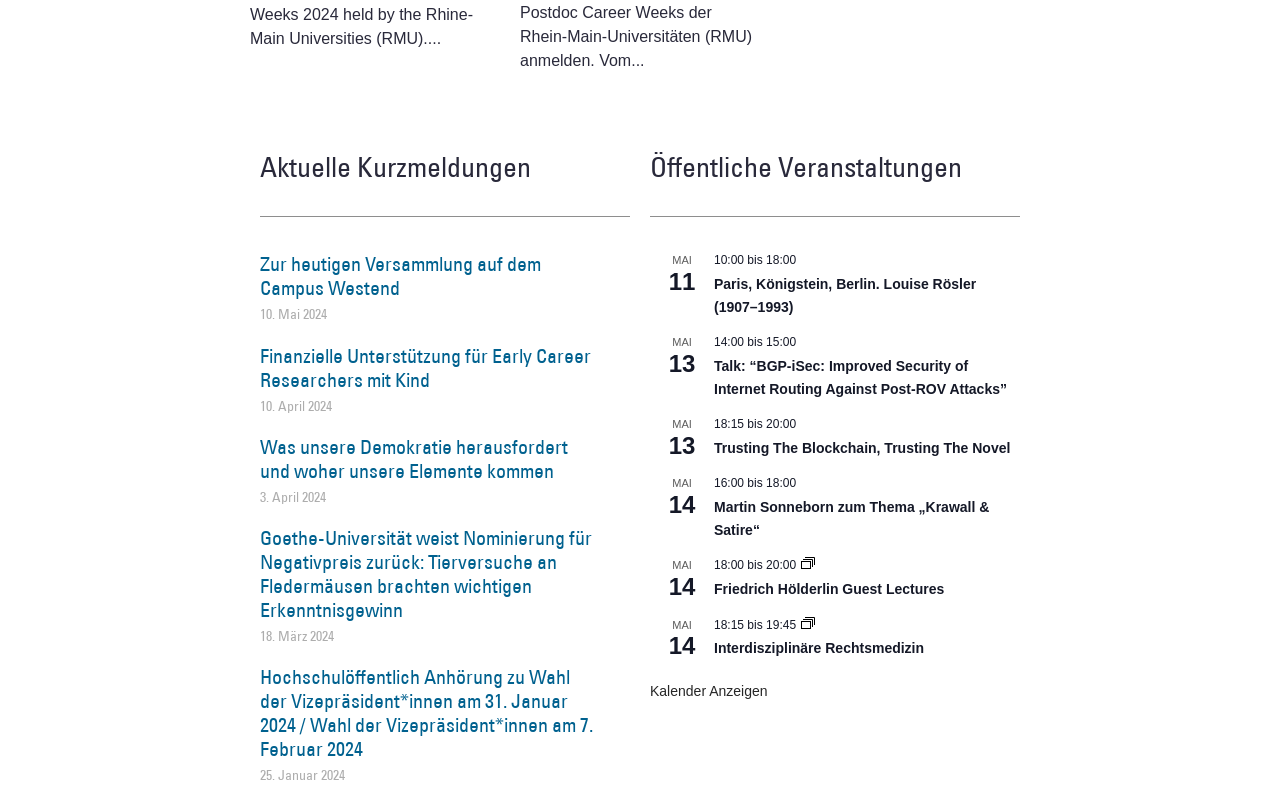Provide the bounding box coordinates of the area you need to click to execute the following instruction: "Explore the Friedrich Hölderlin Guest Lectures".

[0.558, 0.722, 0.738, 0.743]